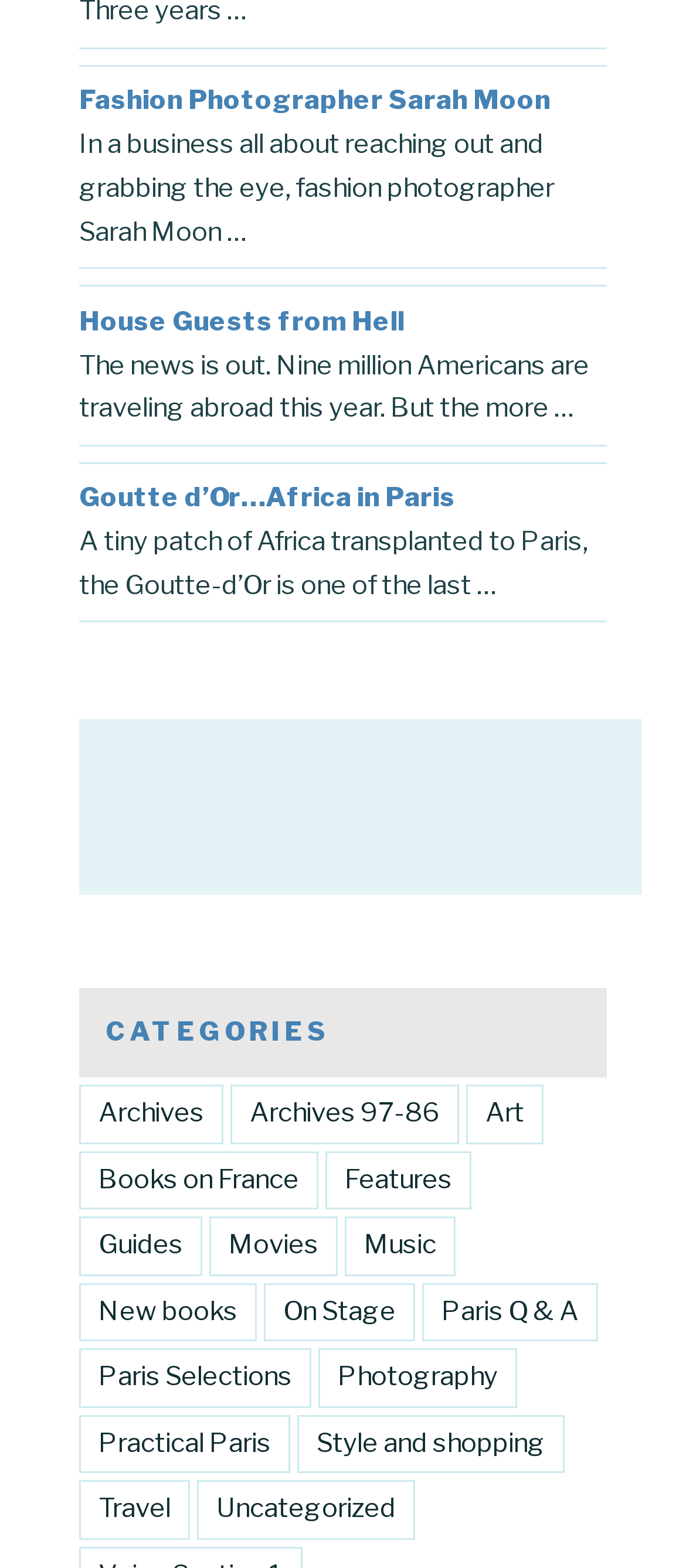How many categories are listed on the webpage?
Can you give a detailed and elaborate answer to the question?

The categories are listed under the 'CATEGORIES' heading. There are 19 links listed, each representing a different category. These categories include 'Archives', 'Art', 'Books on France', and so on.